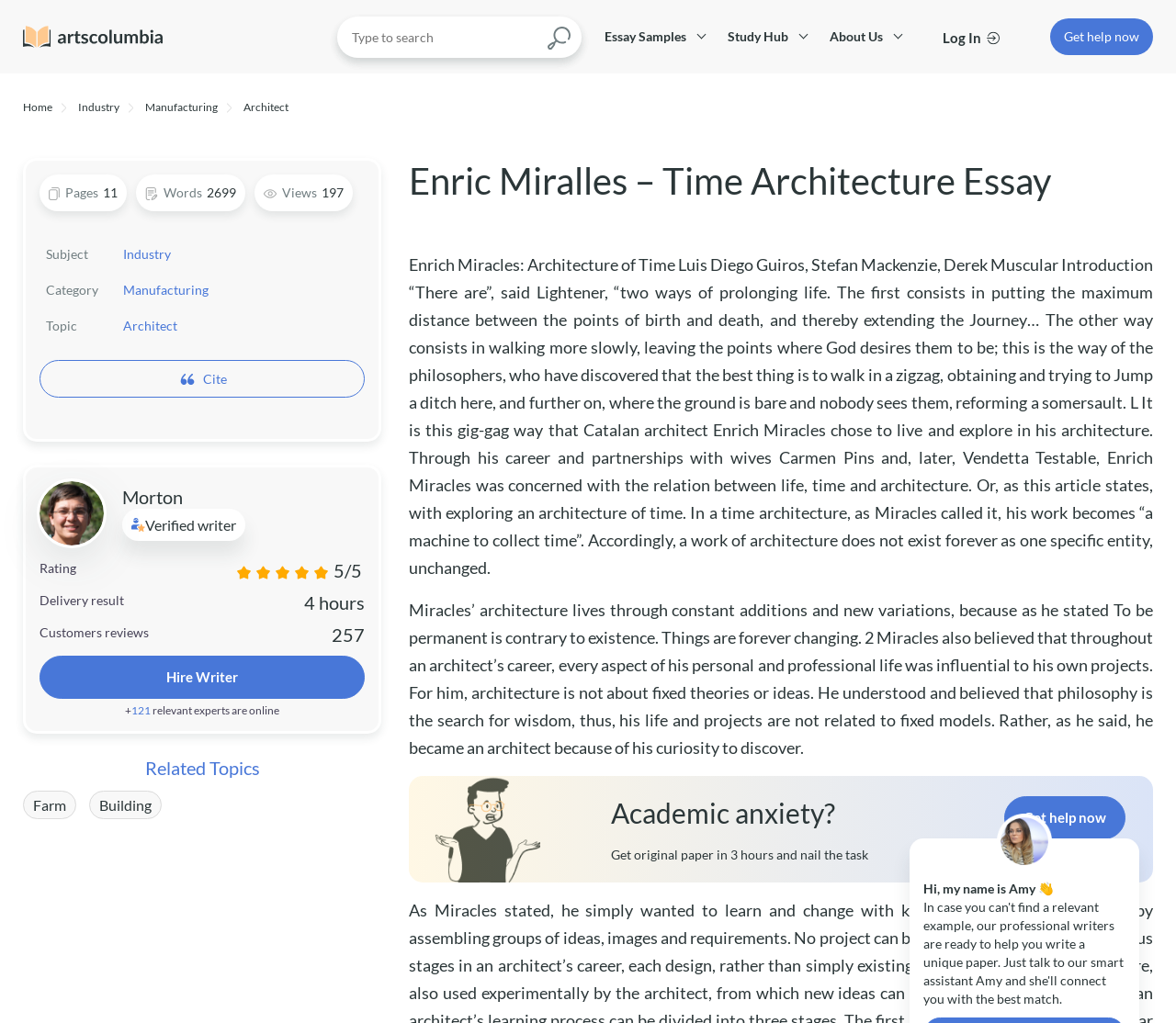Provide the bounding box coordinates of the area you need to click to execute the following instruction: "Log in".

[0.786, 0.017, 0.866, 0.055]